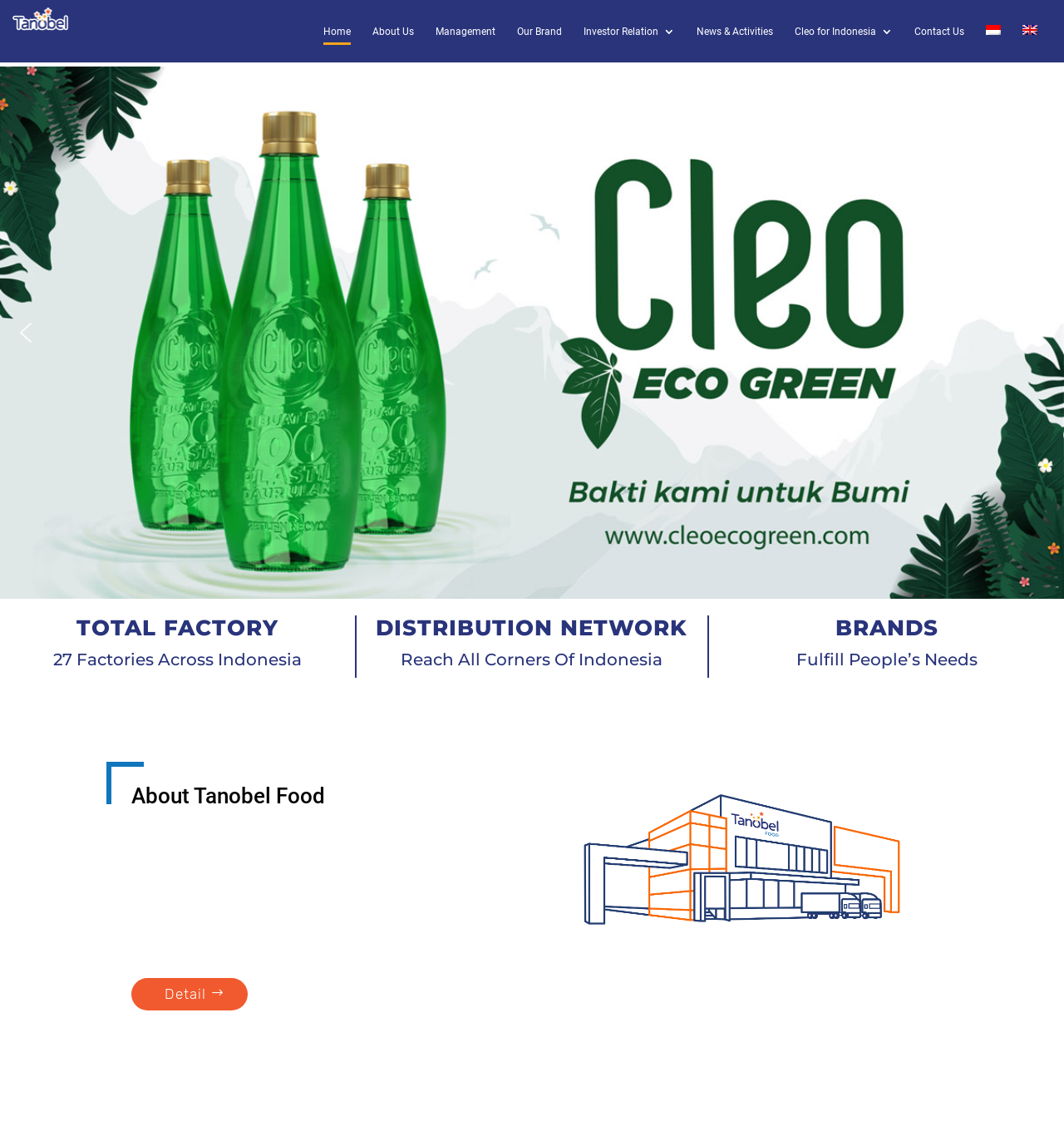Specify the bounding box coordinates of the area that needs to be clicked to achieve the following instruction: "Read more about Tanobel Food".

[0.123, 0.853, 0.233, 0.882]